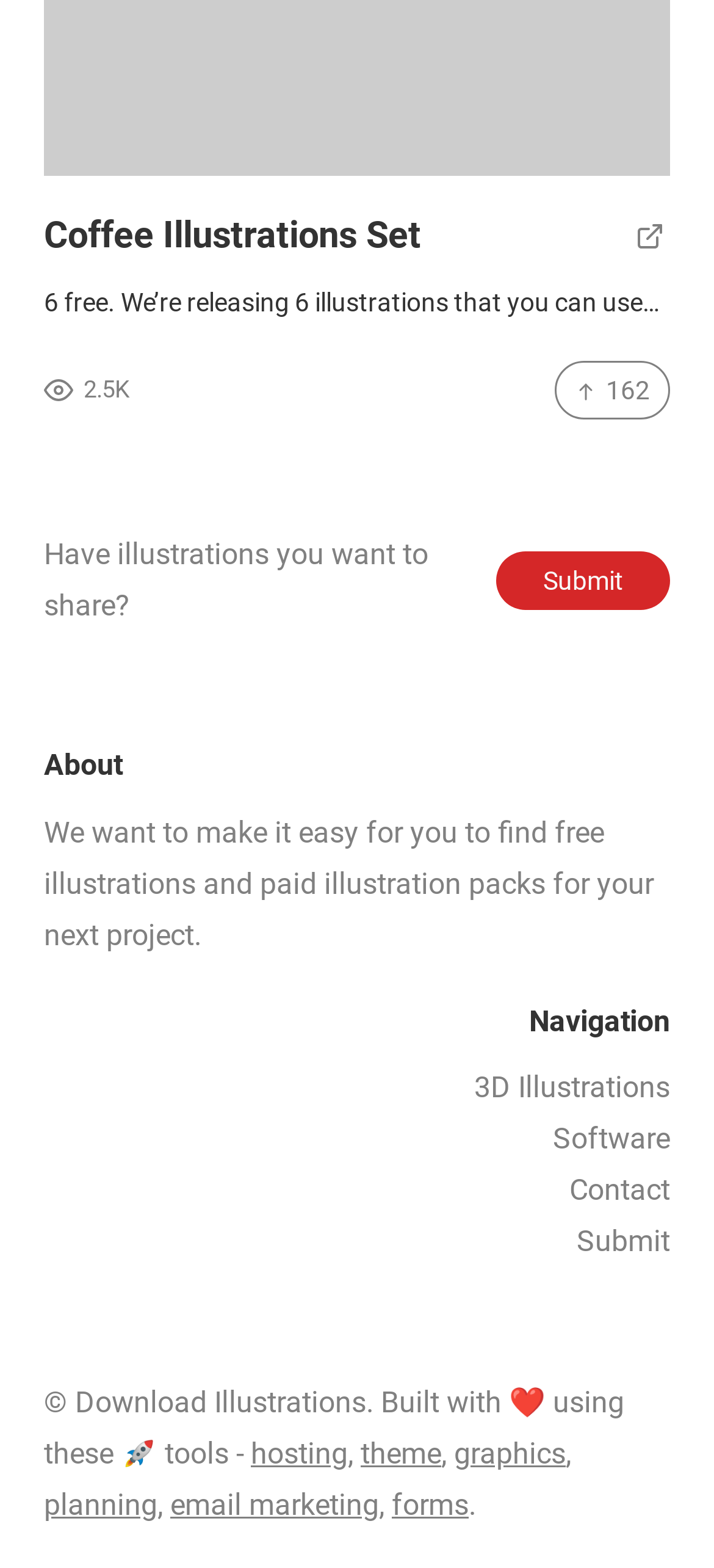Locate the bounding box coordinates of the element I should click to achieve the following instruction: "Click the 'Submit' button".

[0.695, 0.352, 0.938, 0.389]